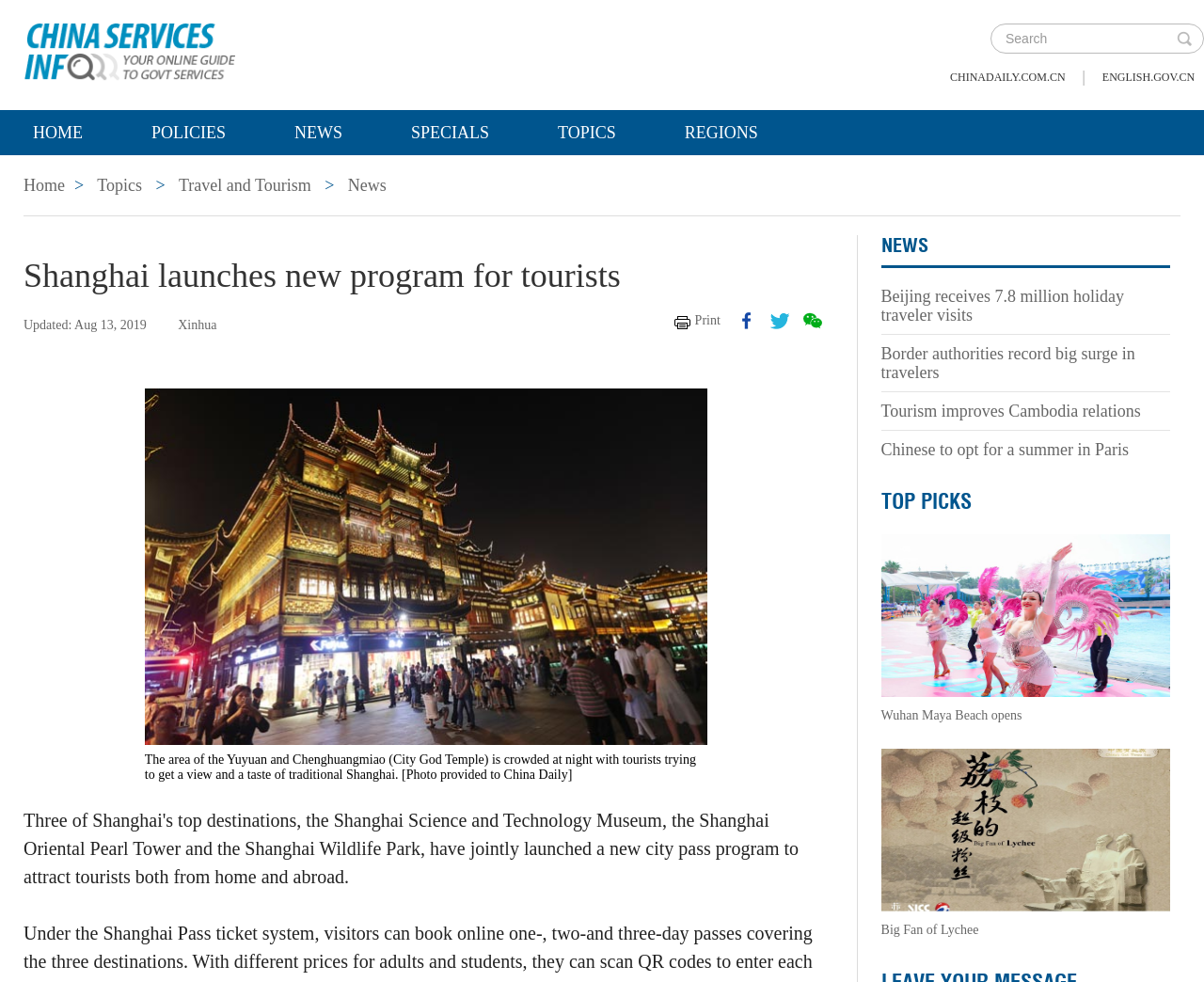Determine the bounding box coordinates of the UI element that matches the following description: "Home". The coordinates should be four float numbers between 0 and 1 in the format [left, top, right, bottom].

[0.0, 0.112, 0.096, 0.158]